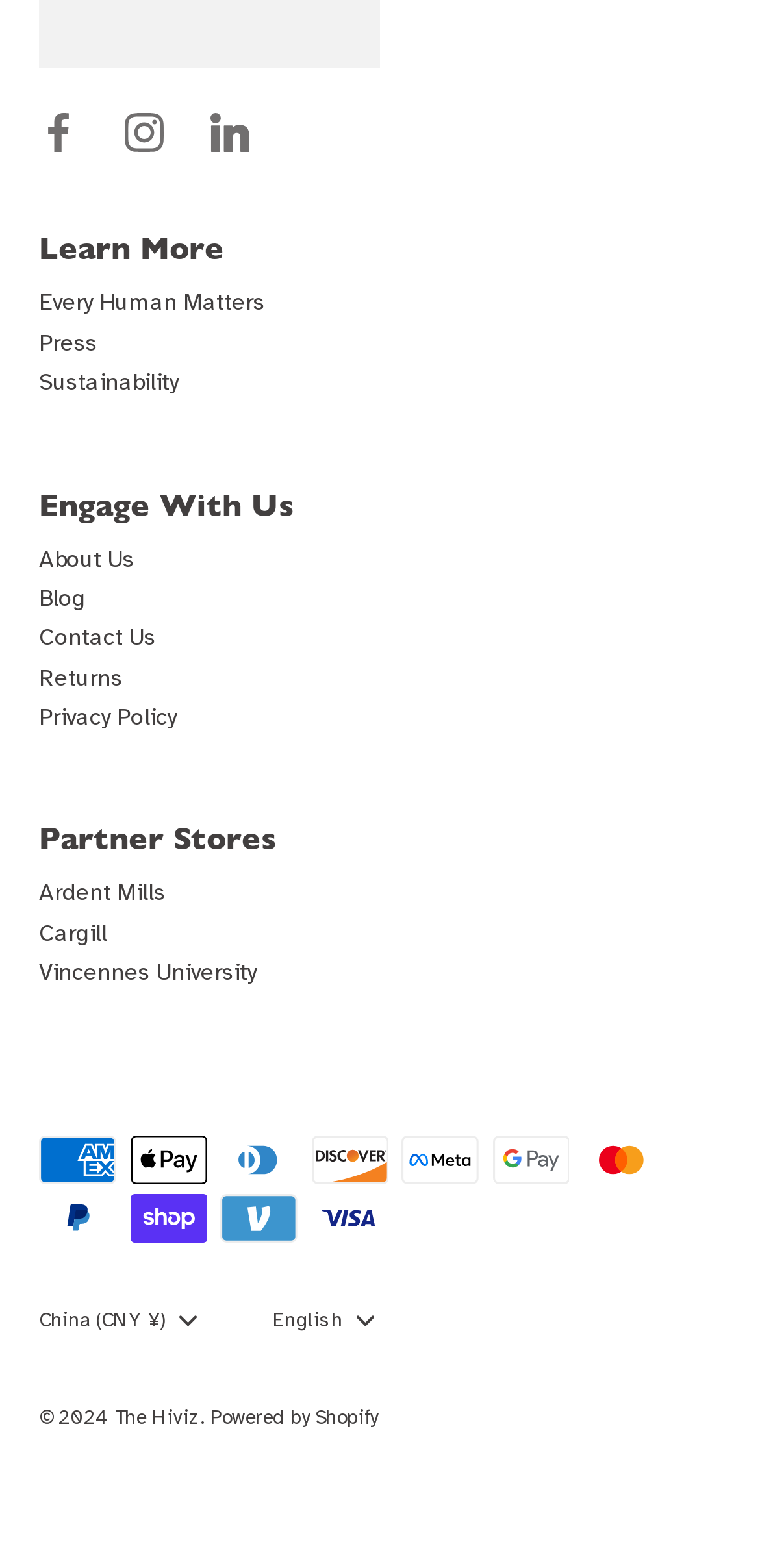Provide a brief response to the question below using one word or phrase:
What is the last link in the 'Engage With Us' section?

Contact Us